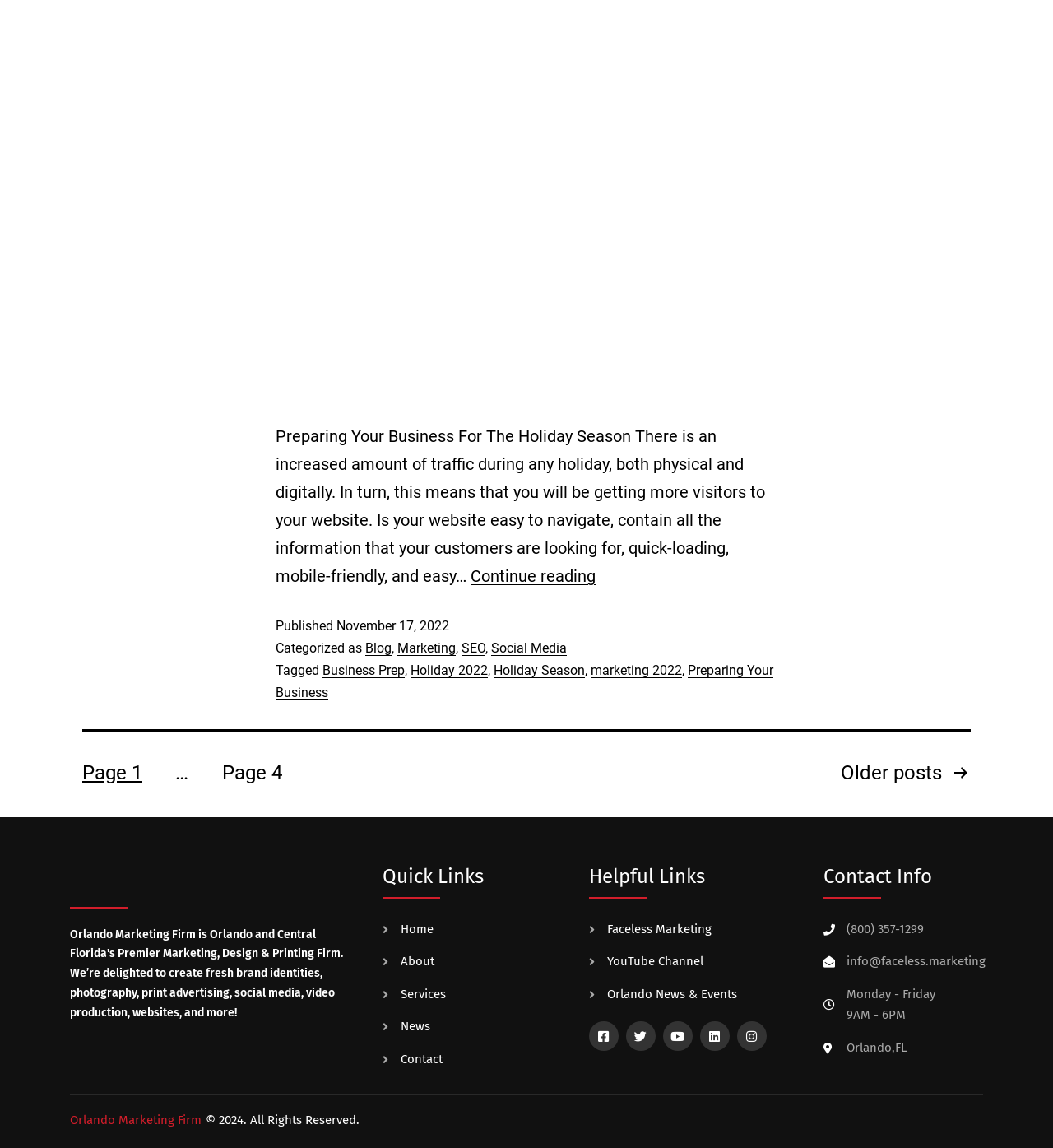What is the location of the Orlando marketing firm?
Please provide a detailed and thorough answer to the question.

The location can be found in the Contact Info section, which contains the link 'Orlando,FL'.